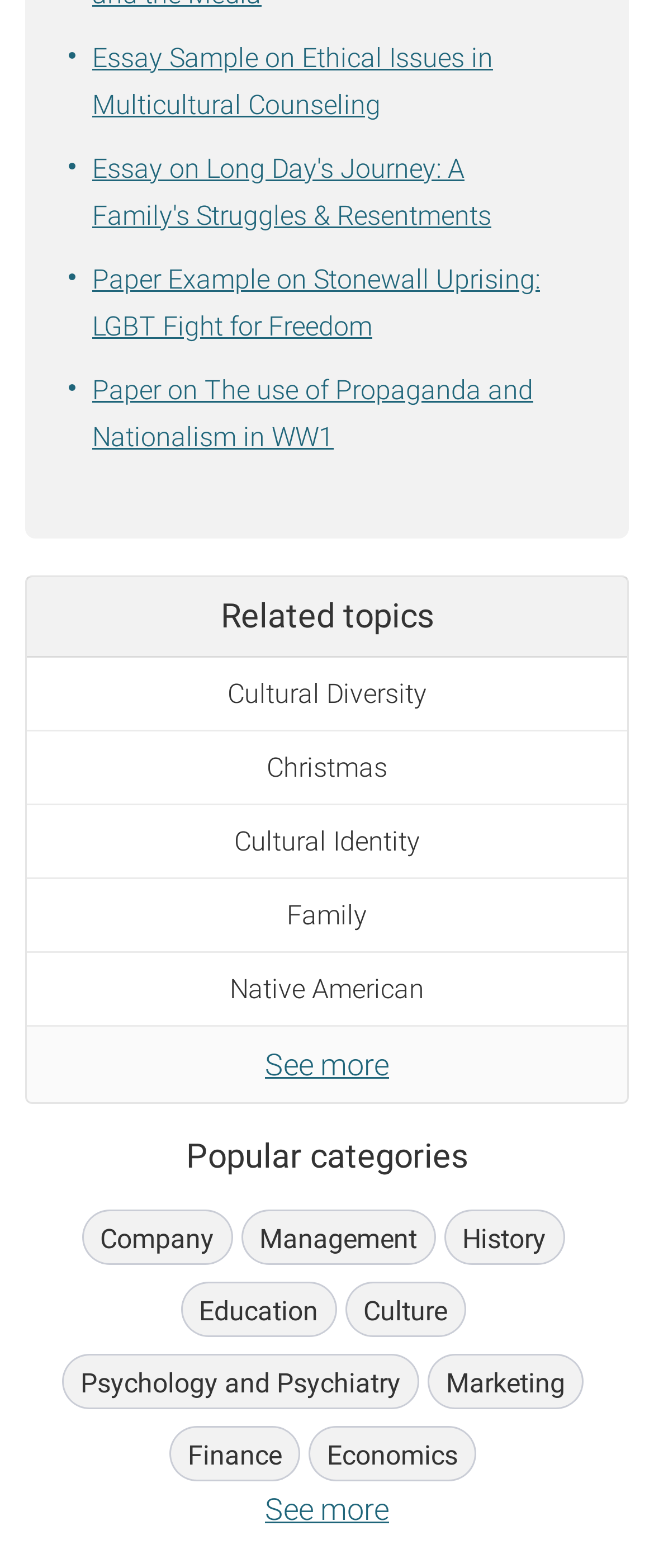Determine the bounding box coordinates for the clickable element to execute this instruction: "Explore related topics". Provide the coordinates as four float numbers between 0 and 1, i.e., [left, top, right, bottom].

[0.337, 0.38, 0.663, 0.405]